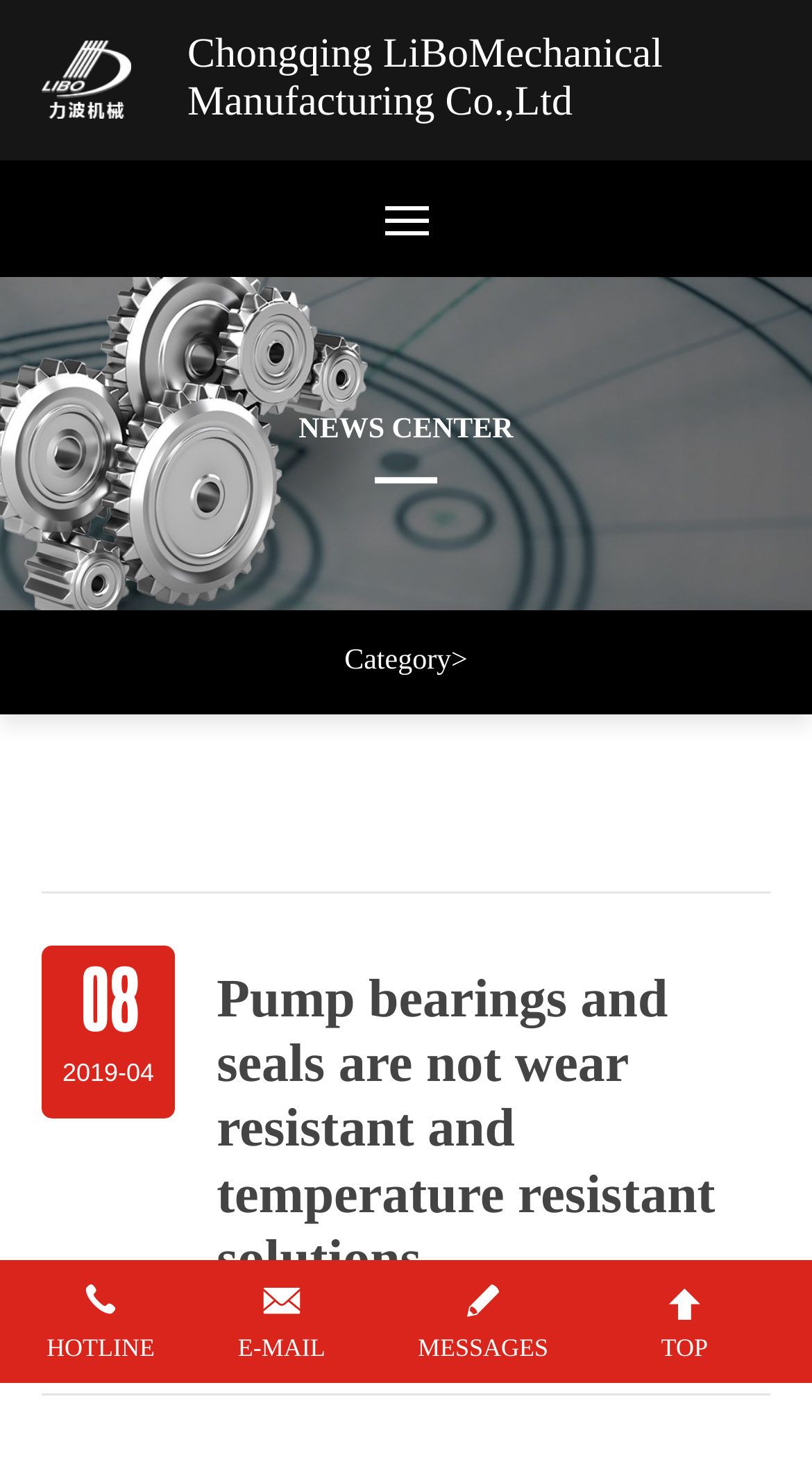What is the date of the news article?
Using the image as a reference, give a one-word or short phrase answer.

2019-04-08